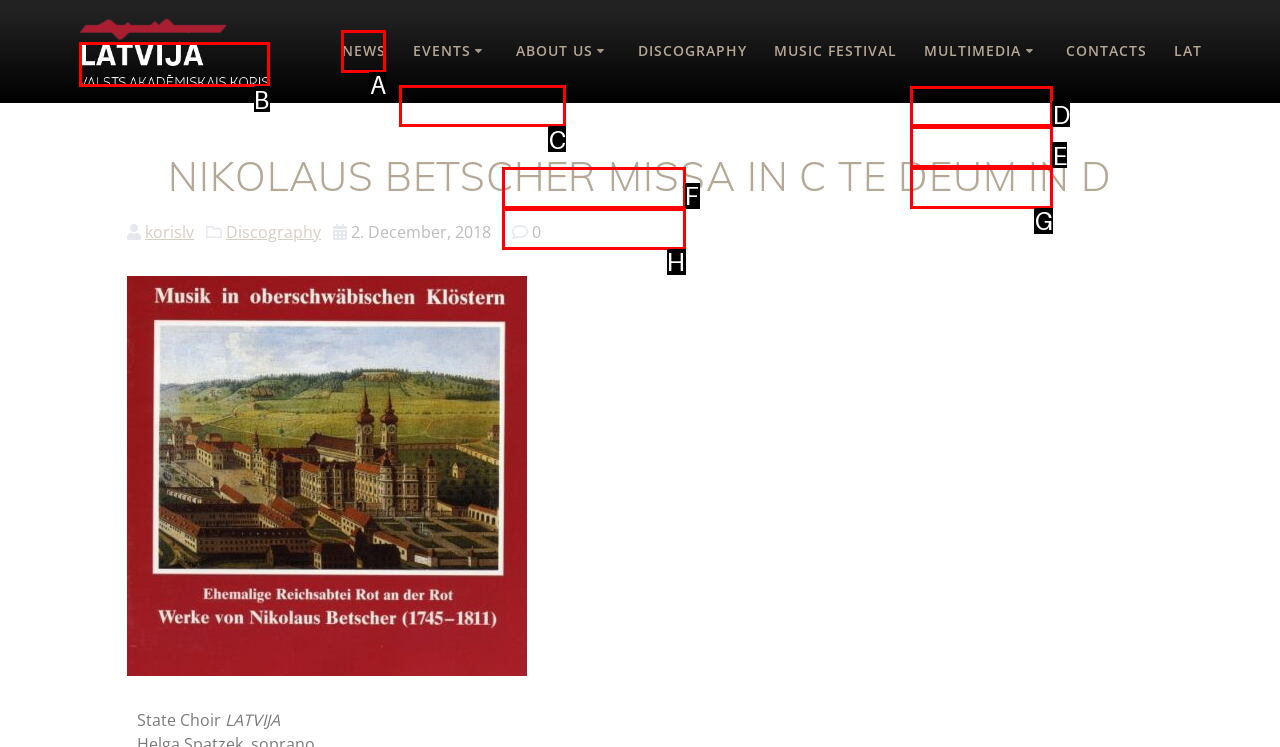Select the appropriate HTML element that needs to be clicked to finish the task: View upcoming events
Reply with the letter of the chosen option.

C